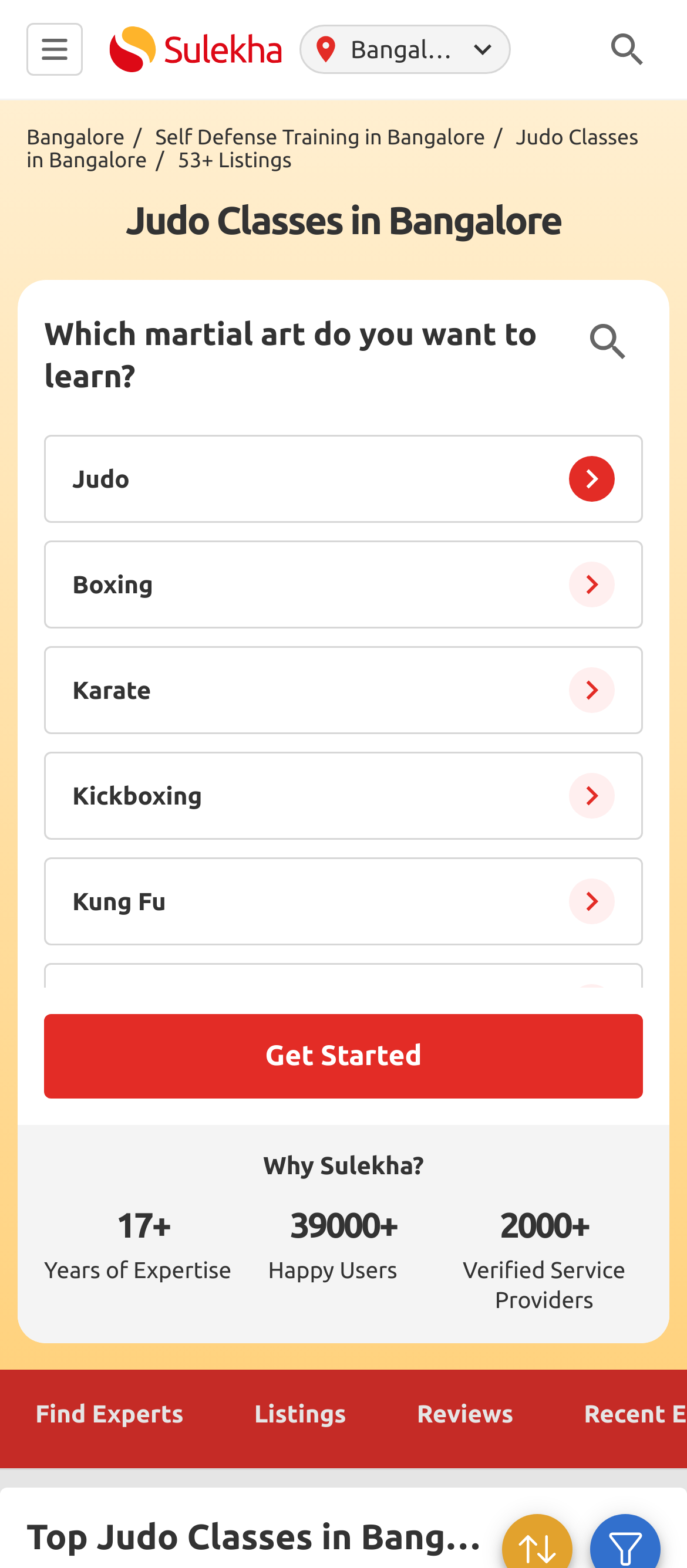Please reply with a single word or brief phrase to the question: 
What is the name of the website?

Sulekha